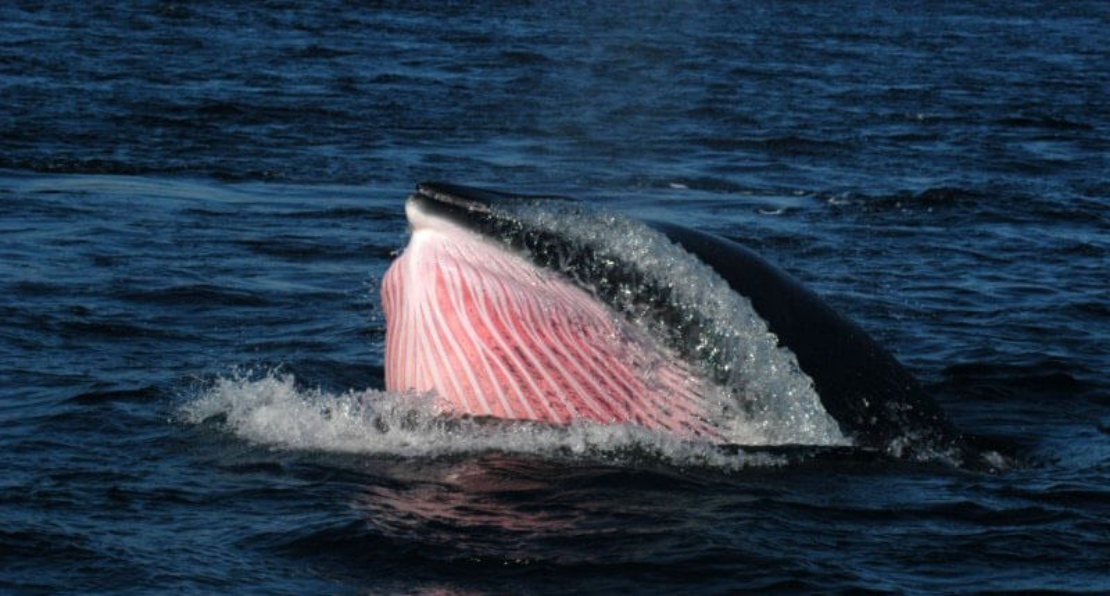Elaborate on the contents of the image in great detail.

This captivating image showcases a minke whale emerging from the water, emphasizing its striking pink throat. The coloration, a result of blood circulation near the skin's surface, highlights the whale's unique thermoregulation adaptations, crucial for maintaining its body temperature in the cold ocean depths. The surrounding water splashes dramatically around the whale, illustrating its powerful movement. This visual serves as a reminder of the remarkable adaptations marine mammals possess to thrive in their aquatic environments, including a thick layer of fat and specialized blood circulation systems.